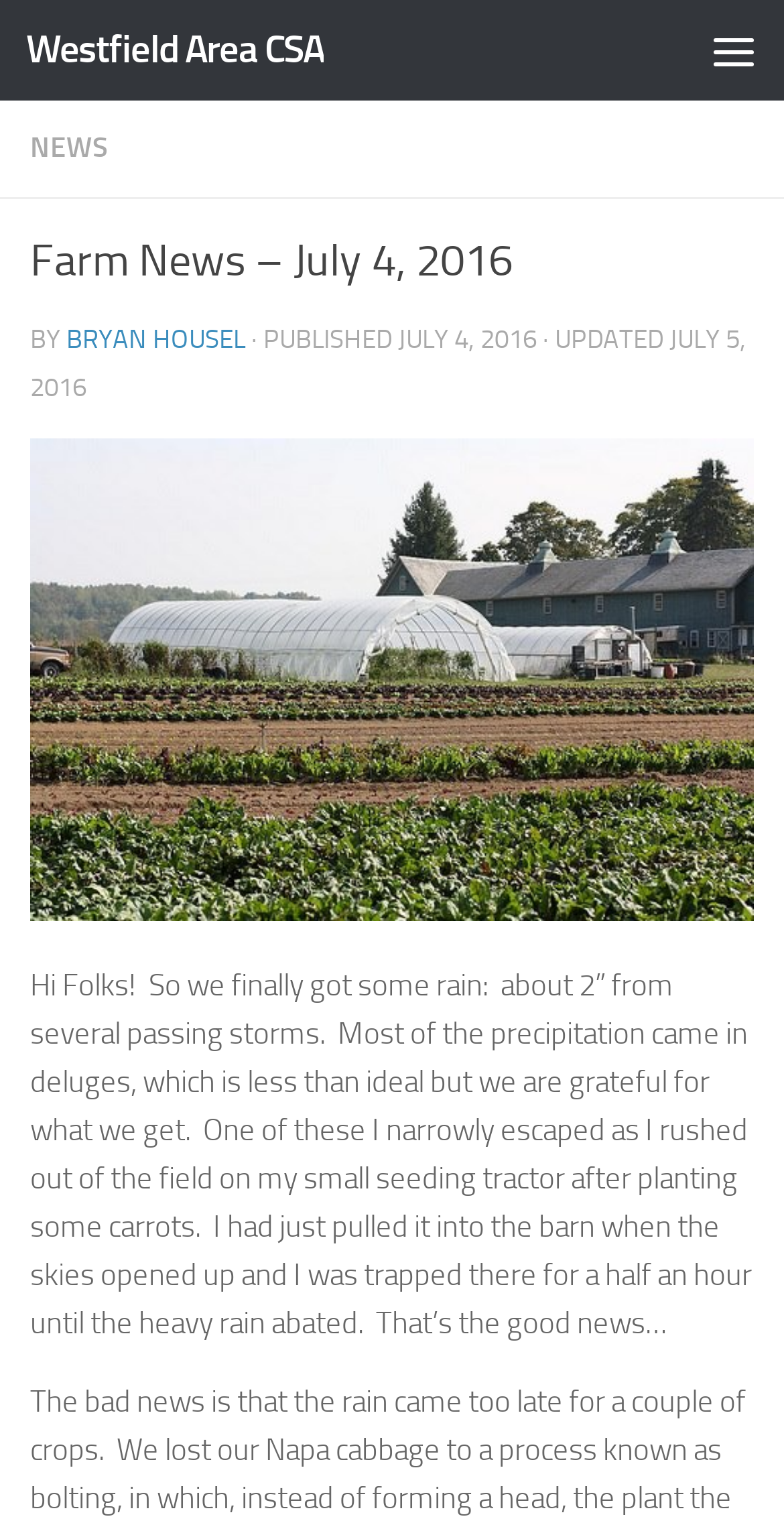Explain the webpage in detail.

The webpage is about farm news, specifically an update from July 4, 2016. At the top left, there is a link to "Skip to content" and a link to "Westfield Area CSA". On the top right, there is a button labeled "Menu" that is not expanded. 

Below the top section, there is a heading that reads "Farm News – July 4, 2016". Underneath the heading, there is a byline that reads "BY BRYAN HOUSEL" and a publication date of "JULY 4, 2016". 

To the right of the publication date, there is an update timestamp of "JULY 5, 2016". Below the byline and publication information, there is an image from Circle Brook Farm. 

The main content of the webpage is a paragraph of text that discusses the recent rain the farm received, with details about the amount of precipitation and the author's experience of narrowly escaping a storm while working in the field. The text is positioned below the image and spans most of the width of the page.